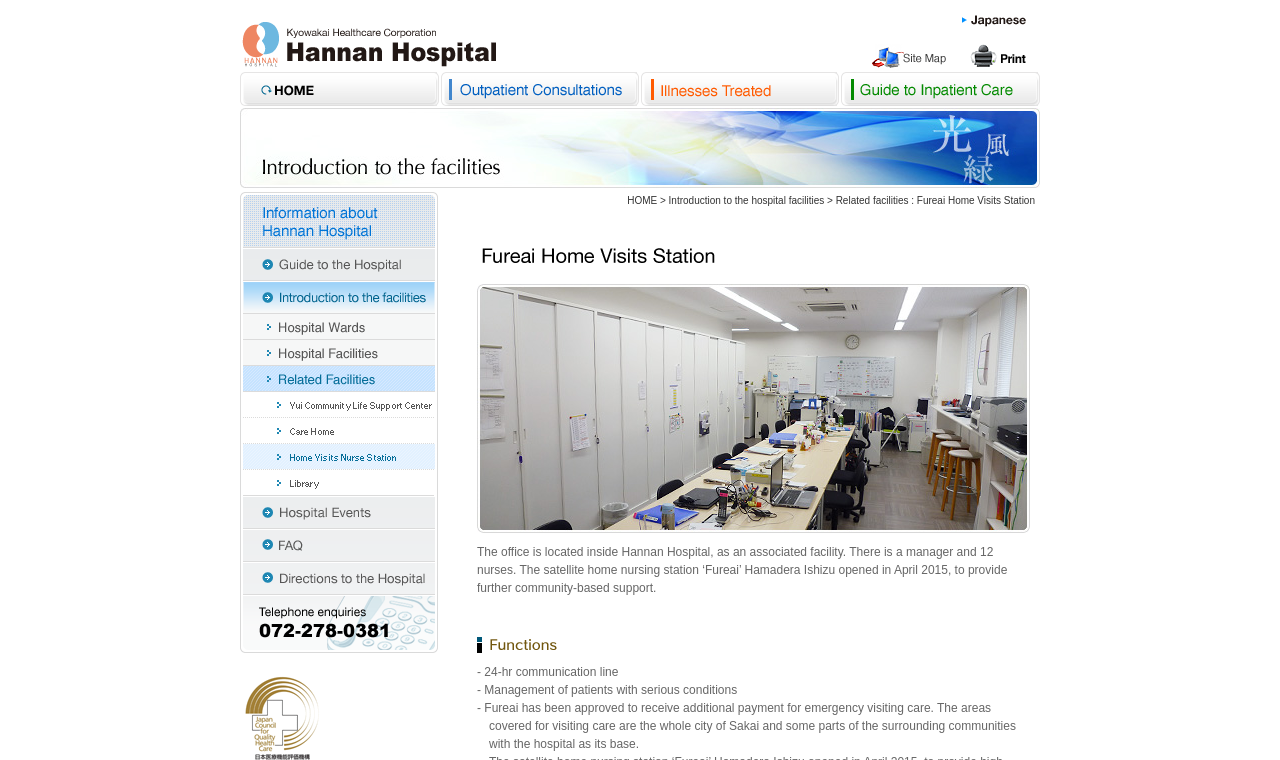Determine the bounding box coordinates for the area you should click to complete the following instruction: "Explore the hospital's facilities".

[0.188, 0.37, 0.342, 0.413]